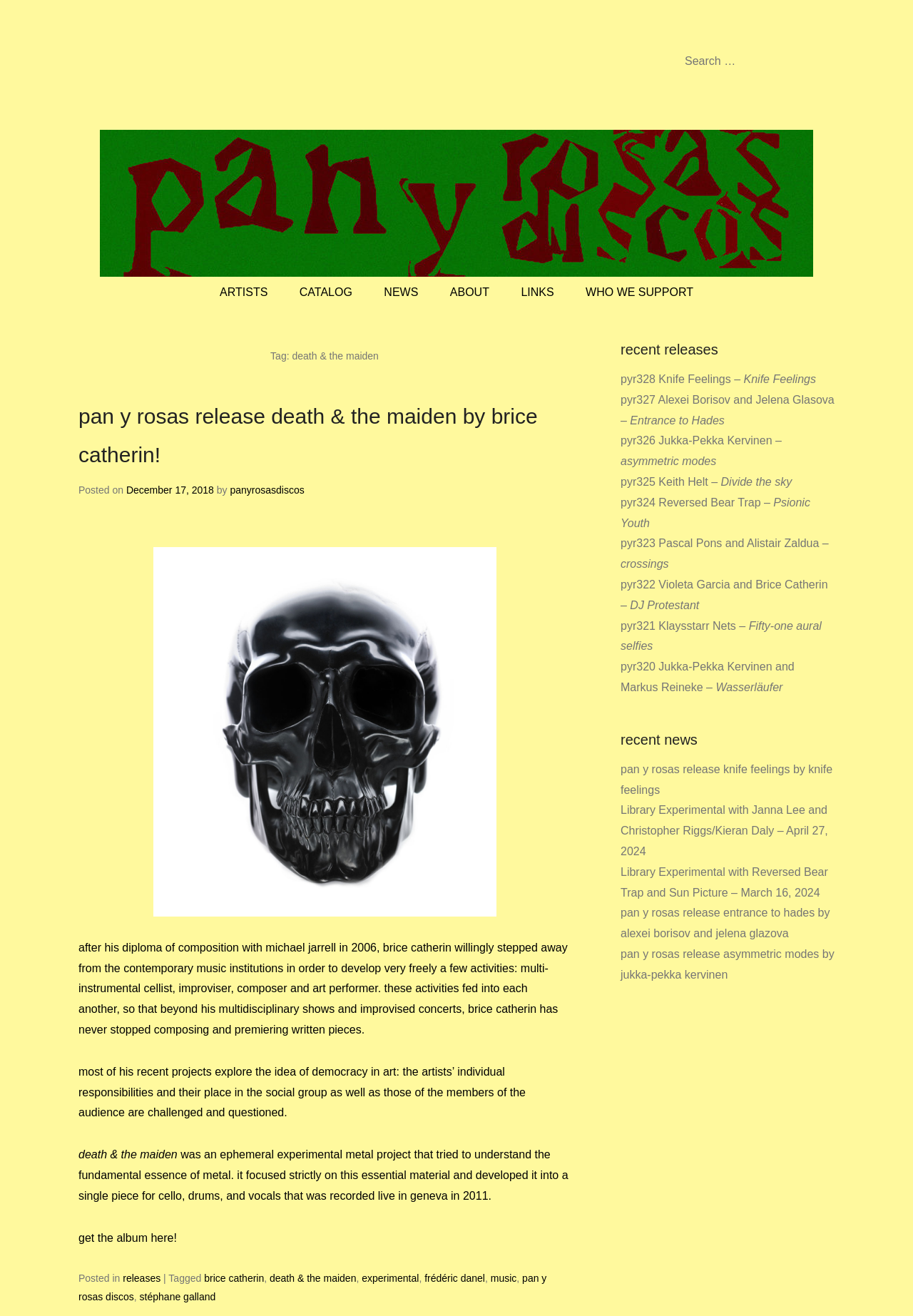Please locate the bounding box coordinates of the element that should be clicked to achieve the given instruction: "Get the album".

[0.086, 0.936, 0.194, 0.945]